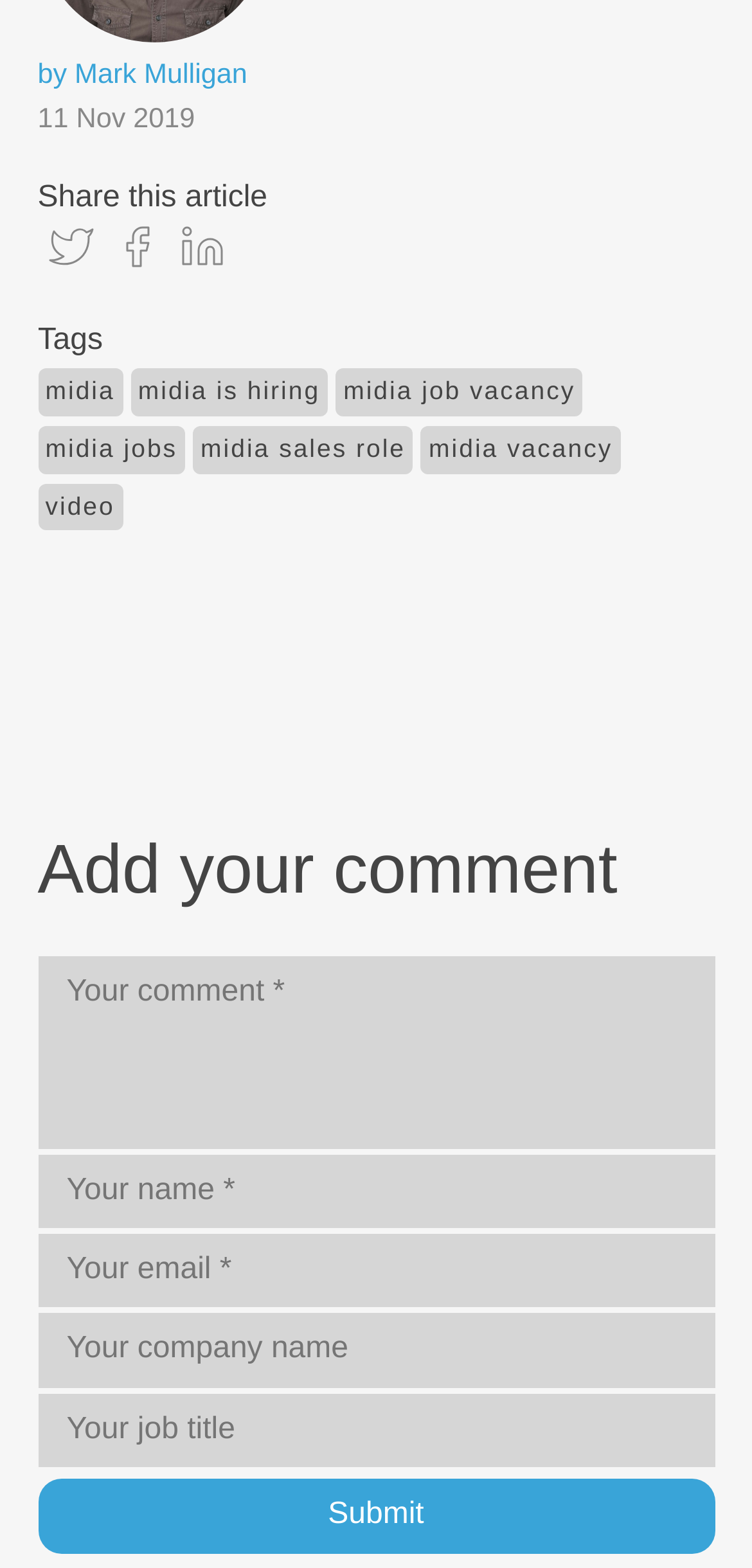Based on the image, provide a detailed and complete answer to the question: 
What is the date of the article?

The date of the article is mentioned next to the author's name at the top of the webpage, which is '11 Nov 2019'.